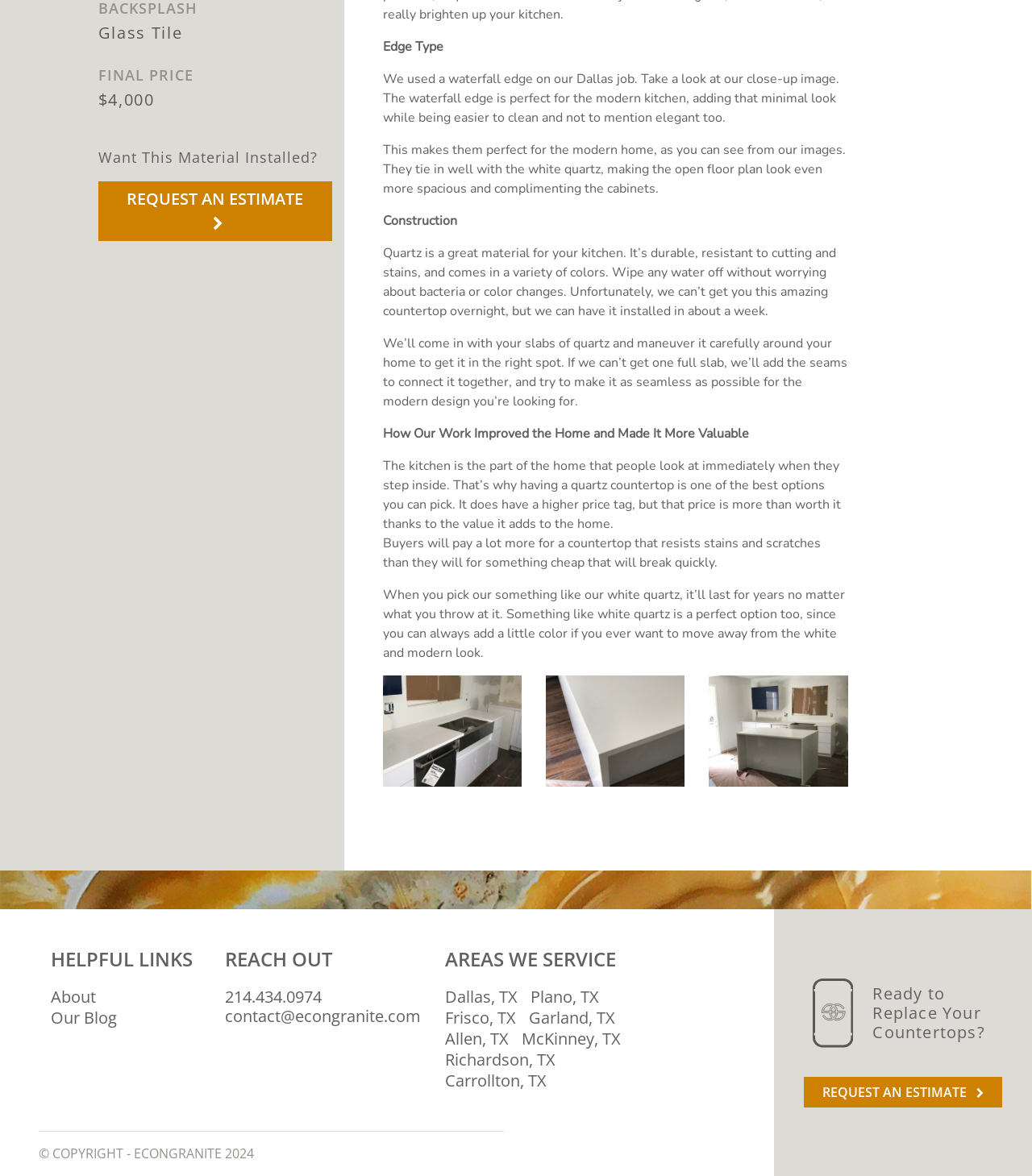What is the final price of the material?
Please answer the question as detailed as possible based on the image.

The final price of the material is mentioned in the section 'FINAL PRICE' as '$4,000'.